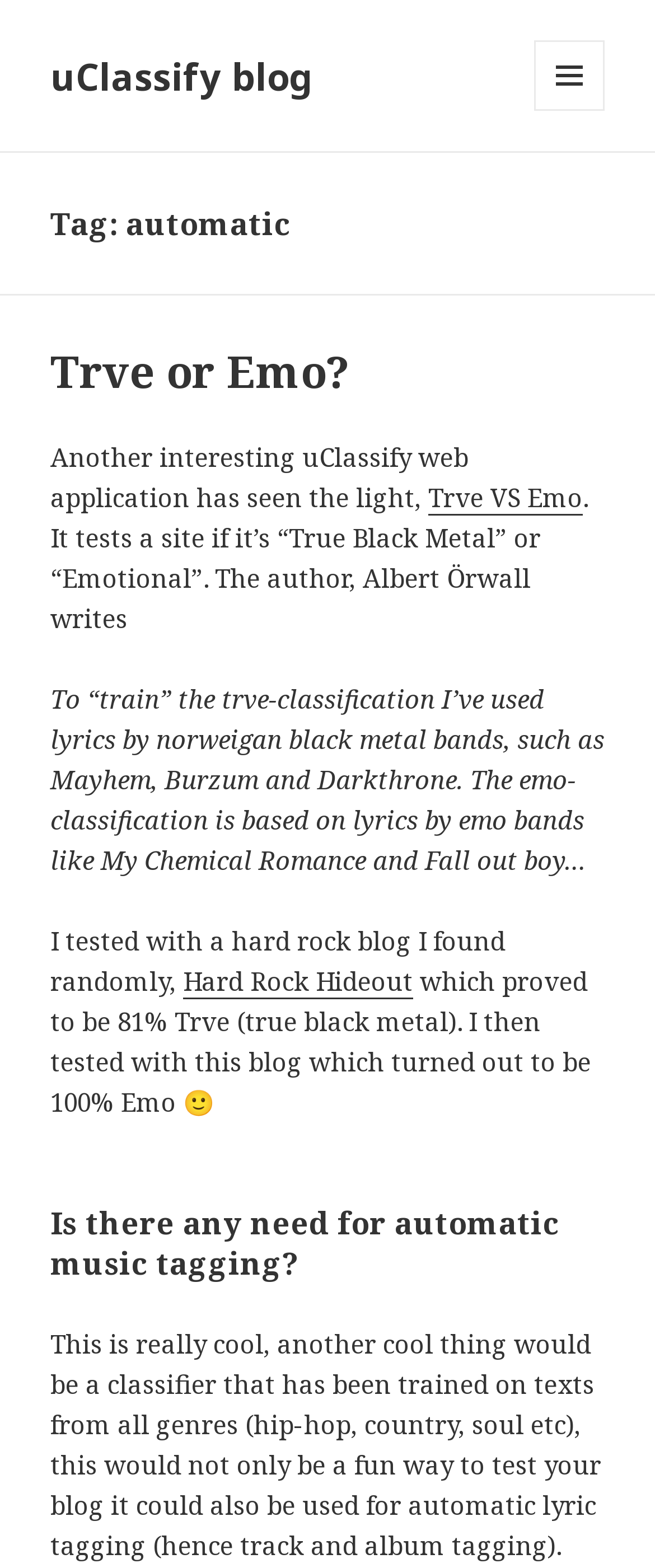Determine the bounding box coordinates in the format (top-left x, top-left y, bottom-right x, bottom-right y). Ensure all values are floating point numbers between 0 and 1. Identify the bounding box of the UI element described by: Wix.com

None